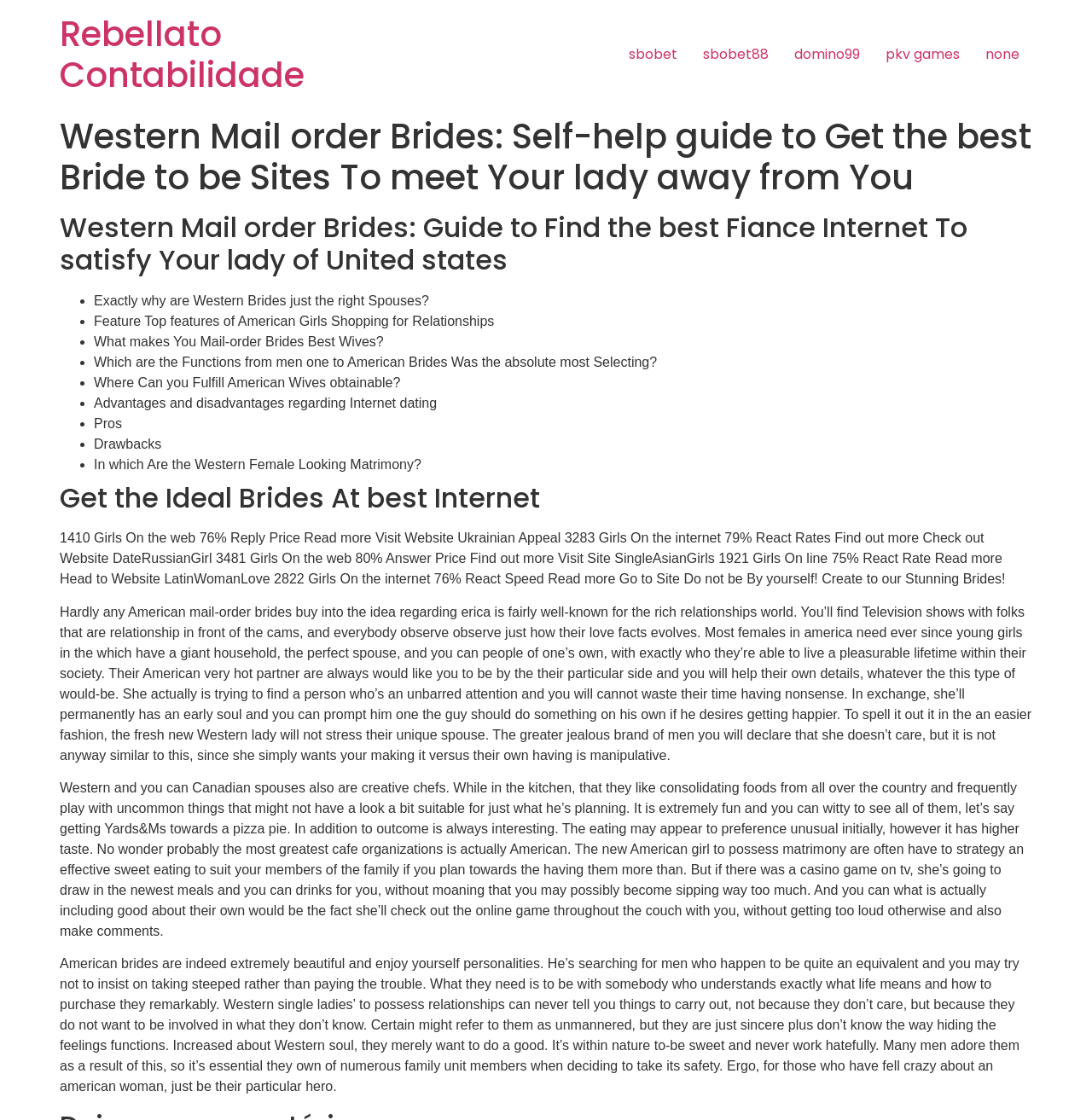How many online dating sites are mentioned on this webpage?
Refer to the image and offer an in-depth and detailed answer to the question.

Upon reviewing the webpage's content, I counted five online dating sites mentioned: Ukrainian Appeal, DateRussianGirl, SingleAsianGirls, LatinWomanLove, and an unnamed site with 1410 girls online.